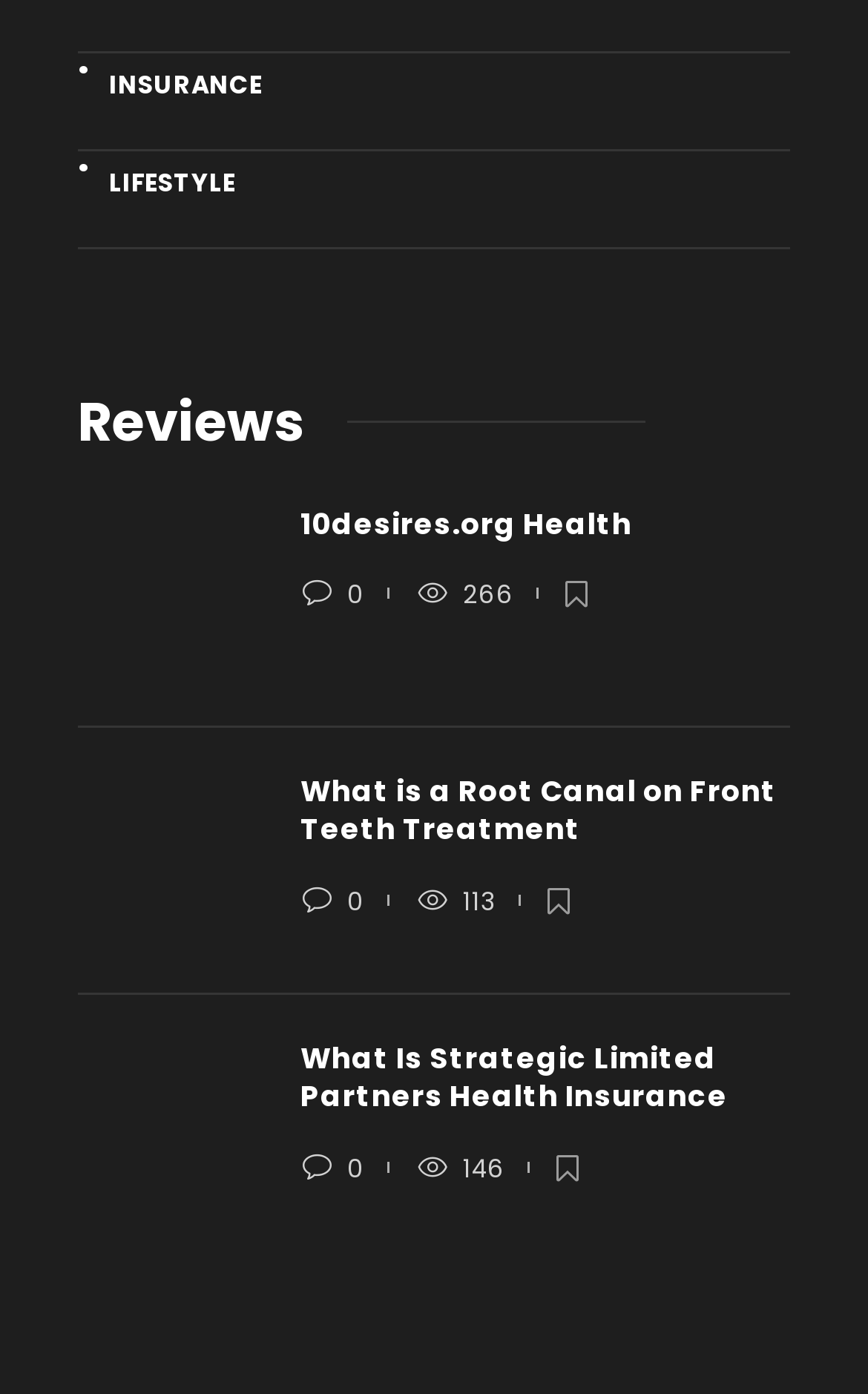Identify the bounding box coordinates of the region that needs to be clicked to carry out this instruction: "Click on the 'INSURANCE' link". Provide these coordinates as four float numbers ranging from 0 to 1, i.e., [left, top, right, bottom].

[0.09, 0.05, 0.91, 0.072]